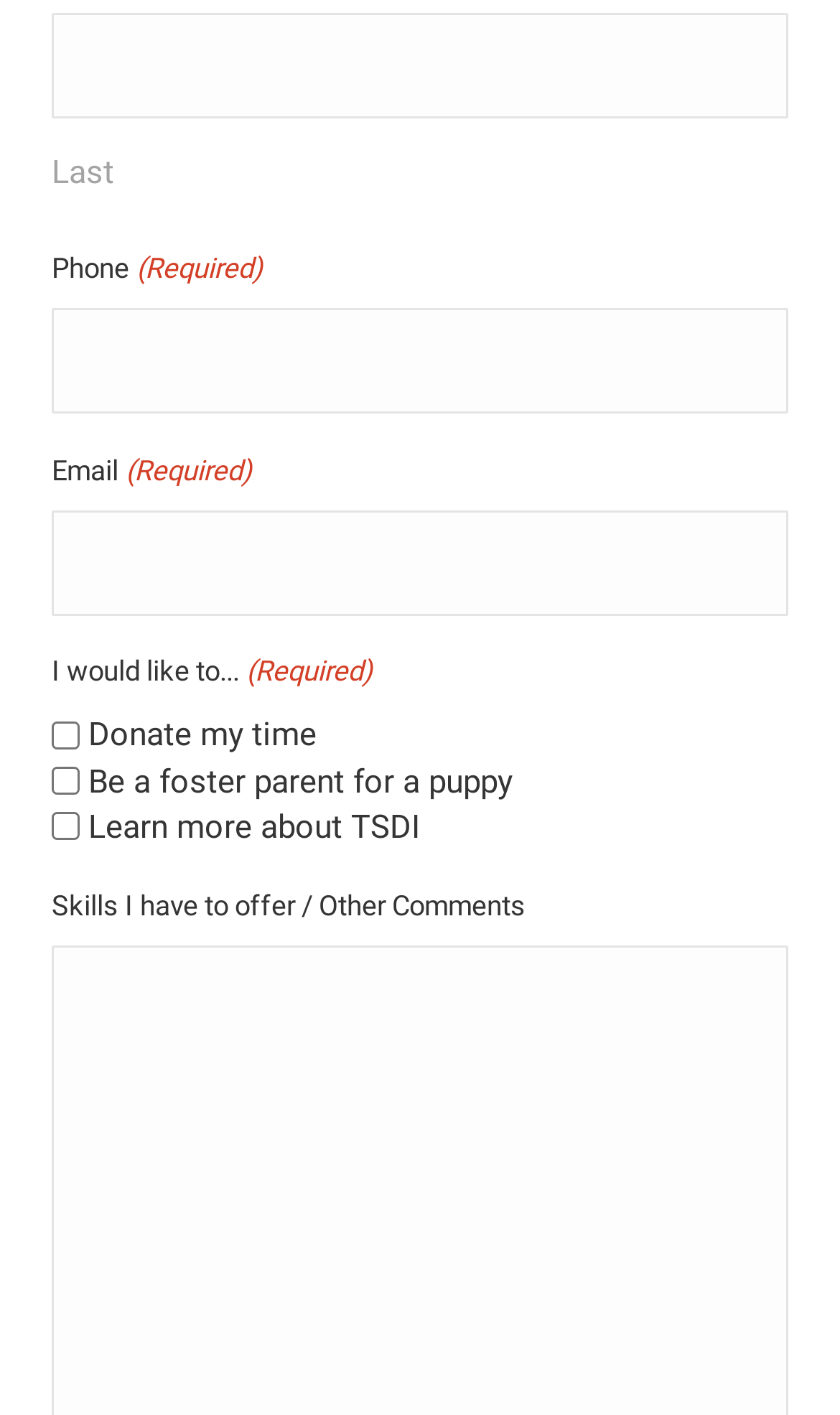Locate the bounding box coordinates of the UI element described by: "parent_node: Last name="input_1.6"". The bounding box coordinates should consist of four float numbers between 0 and 1, i.e., [left, top, right, bottom].

[0.062, 0.01, 0.938, 0.084]